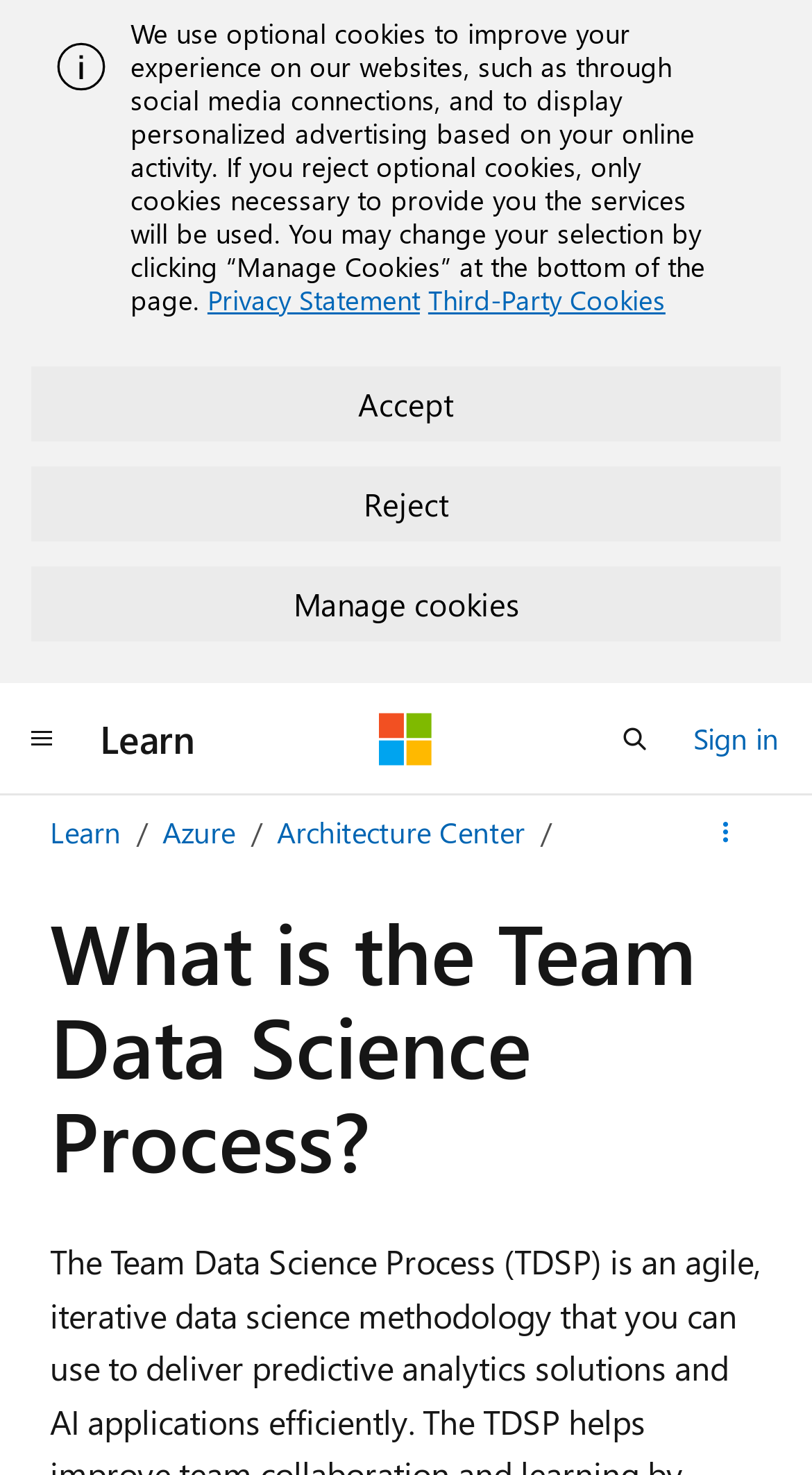What is the website about?
Look at the image and answer the question using a single word or phrase.

Data science methodology